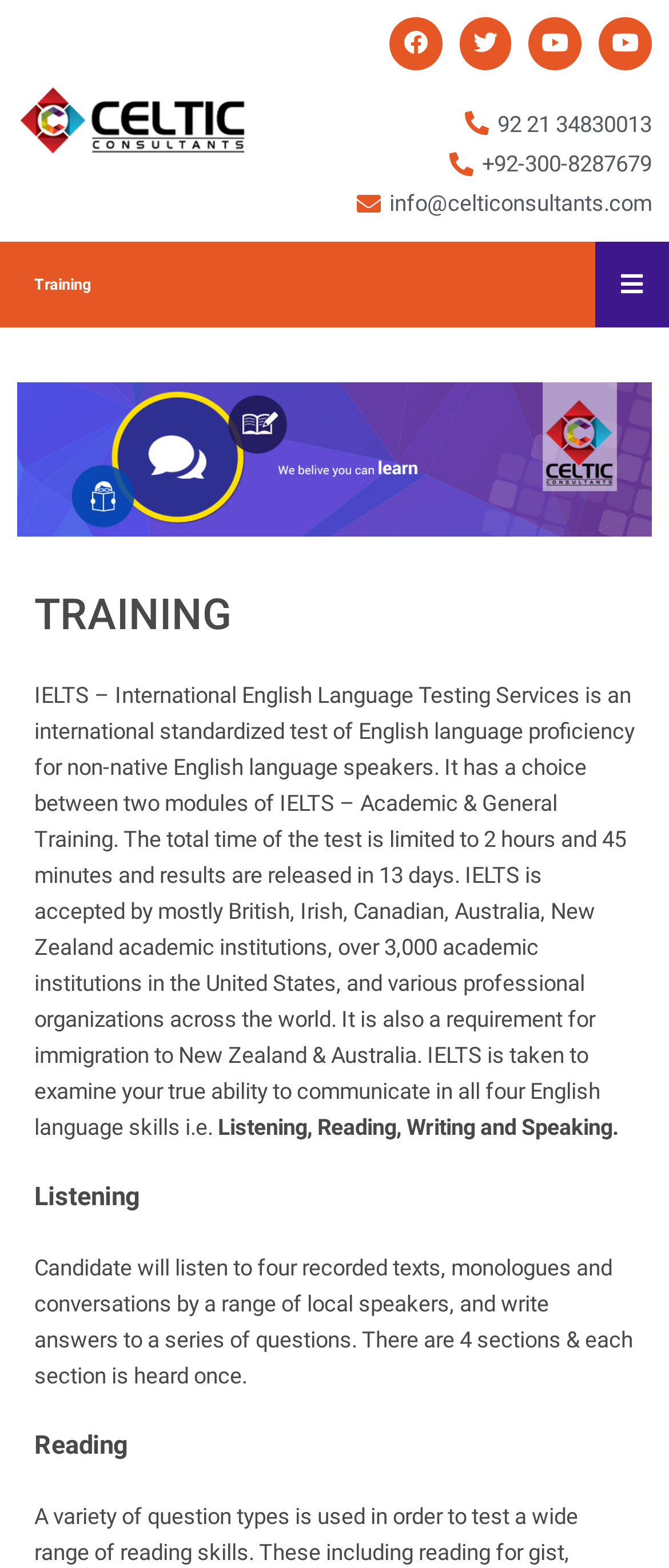What is the name of the language proficiency test described on the webpage?
Kindly offer a comprehensive and detailed response to the question.

The webpage describes a language proficiency test, and the text mentions 'IELTS – International English Language Testing Services' which is an international standardized test of English language proficiency for non-native English language speakers.